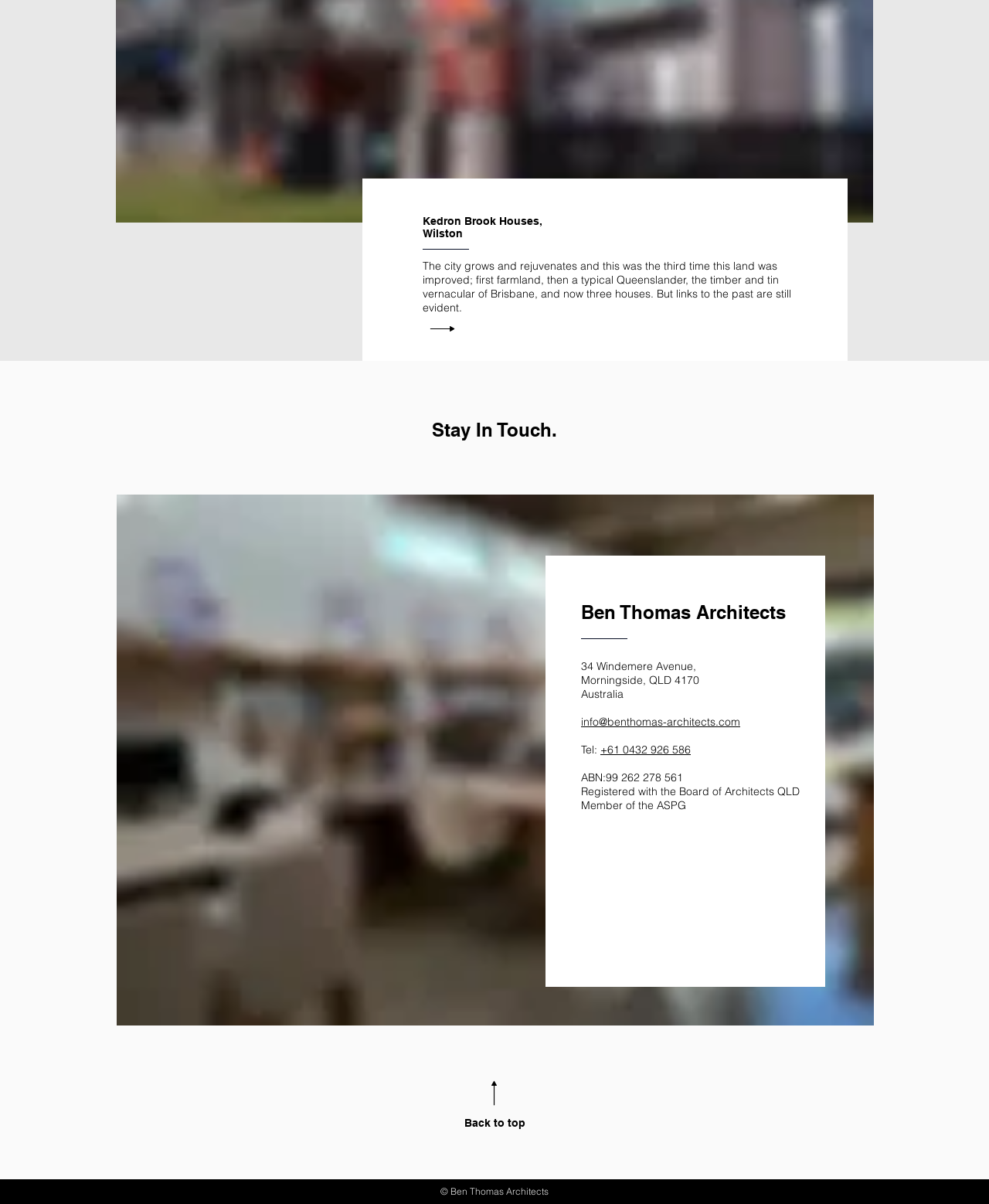With reference to the image, please provide a detailed answer to the following question: What is the name of the architectural firm?

The name of the architectural firm can be found in the heading element 'Ben Thomas Architects' with bounding box coordinates [0.588, 0.499, 0.809, 0.517]. This element is a child of the root element and is located near the top of the page.